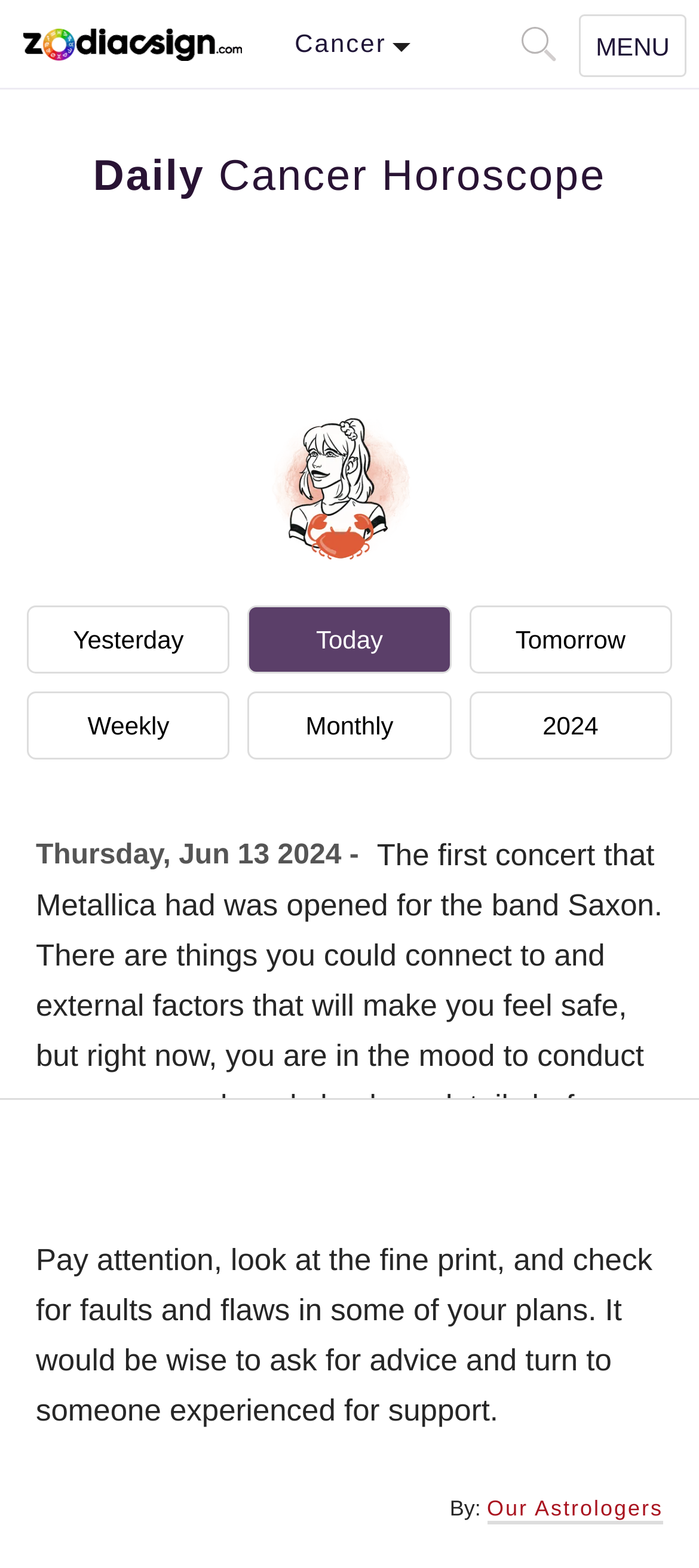Create a detailed summary of all the visual and textual information on the webpage.

The webpage is dedicated to providing daily horoscope readings for Cancer zodiac sign. At the top left corner, there is a link to the website's homepage, accompanied by a small image of the website's logo. On the top right corner, there are two search buttons and a navigation toggle button with the label "MENU".

Below the navigation toggle button, there is a prominent heading that reads "Daily Cancer Horoscope". Underneath the heading, there is a large image related to Cancer horoscope. 

On the left side of the page, there are three links to access horoscope readings for yesterday, today, and tomorrow. Below these links, there are additional links to access weekly, monthly, and yearly horoscope readings. The current date, "Thursday, Jun 13 2024", is displayed below these links.

The main content of the page is a detailed horoscope reading, which is divided into two paragraphs. The first paragraph discusses the importance of researching and checking details before making any agreements, while the second paragraph advises to pay attention to fine print and seek advice from experienced individuals. 

At the bottom of the page, there is a credit line that reads "By:" followed by a link to "Our Astrologers". There is also an upward-pointing arrow button at the bottom right corner of the page.